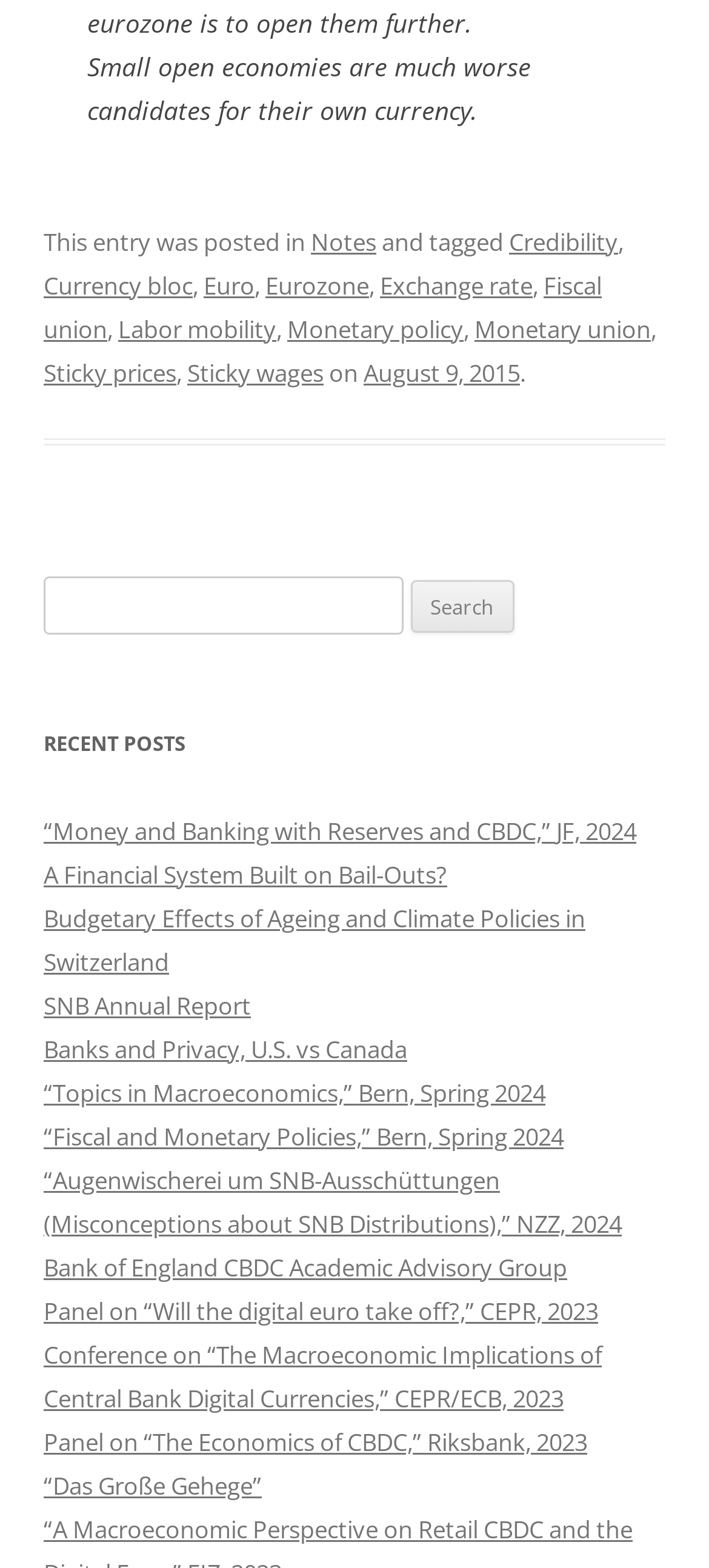What is the format of the dates in the footer?
Refer to the image and provide a detailed answer to the question.

I inferred this answer by looking at the footer section, which has a link 'August 9, 2015'. The format of the date is Month Day, Year, which suggests that this is the format used throughout the website.